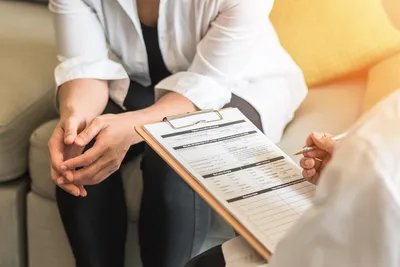What is the healthcare provider doing?
Look at the screenshot and respond with a single word or phrase.

Taking notes or responding